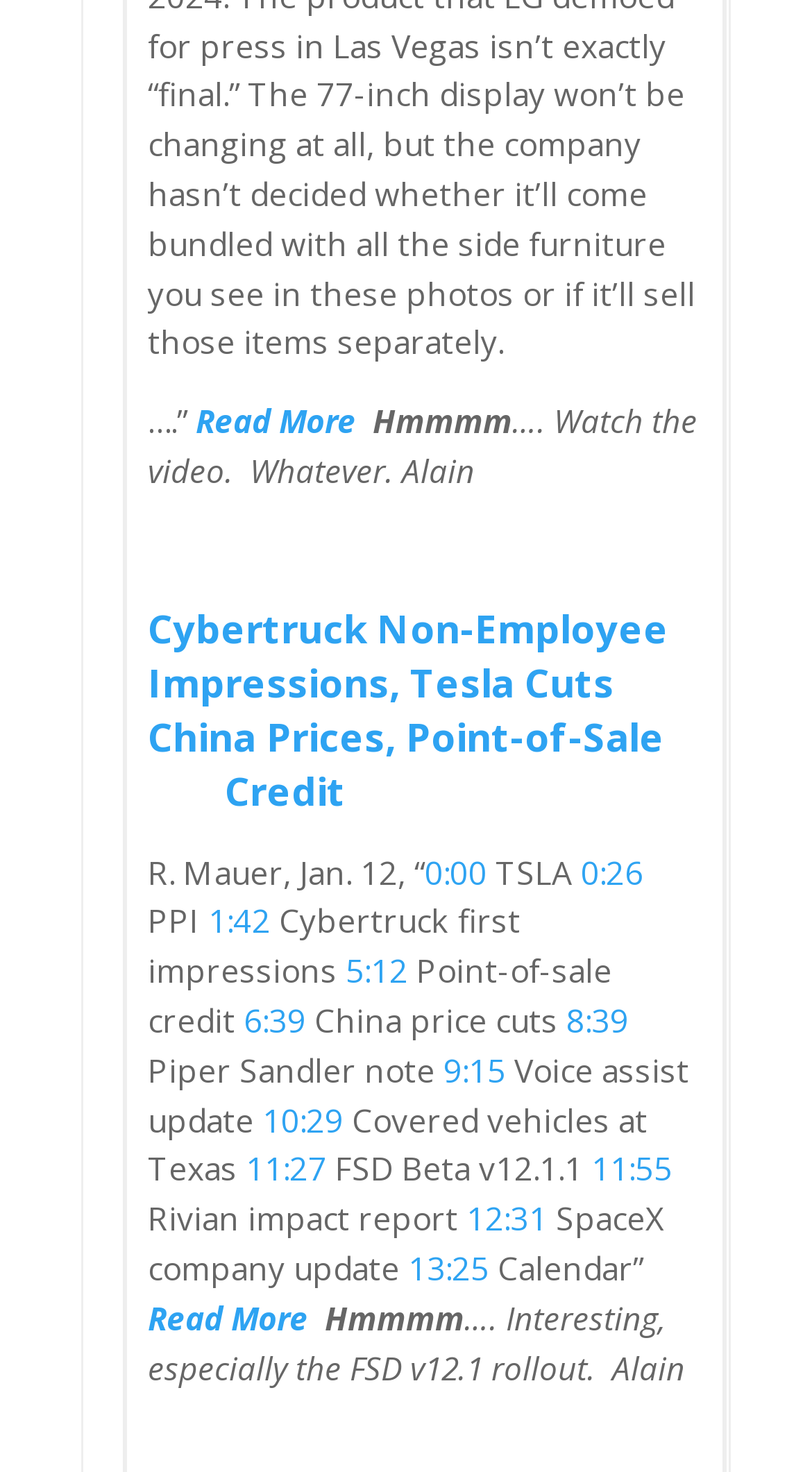What is the logo description?
Refer to the image and offer an in-depth and detailed answer to the question.

I found the image element with the description 'A red and white logo Description automatically generated' which is likely to be the logo description.